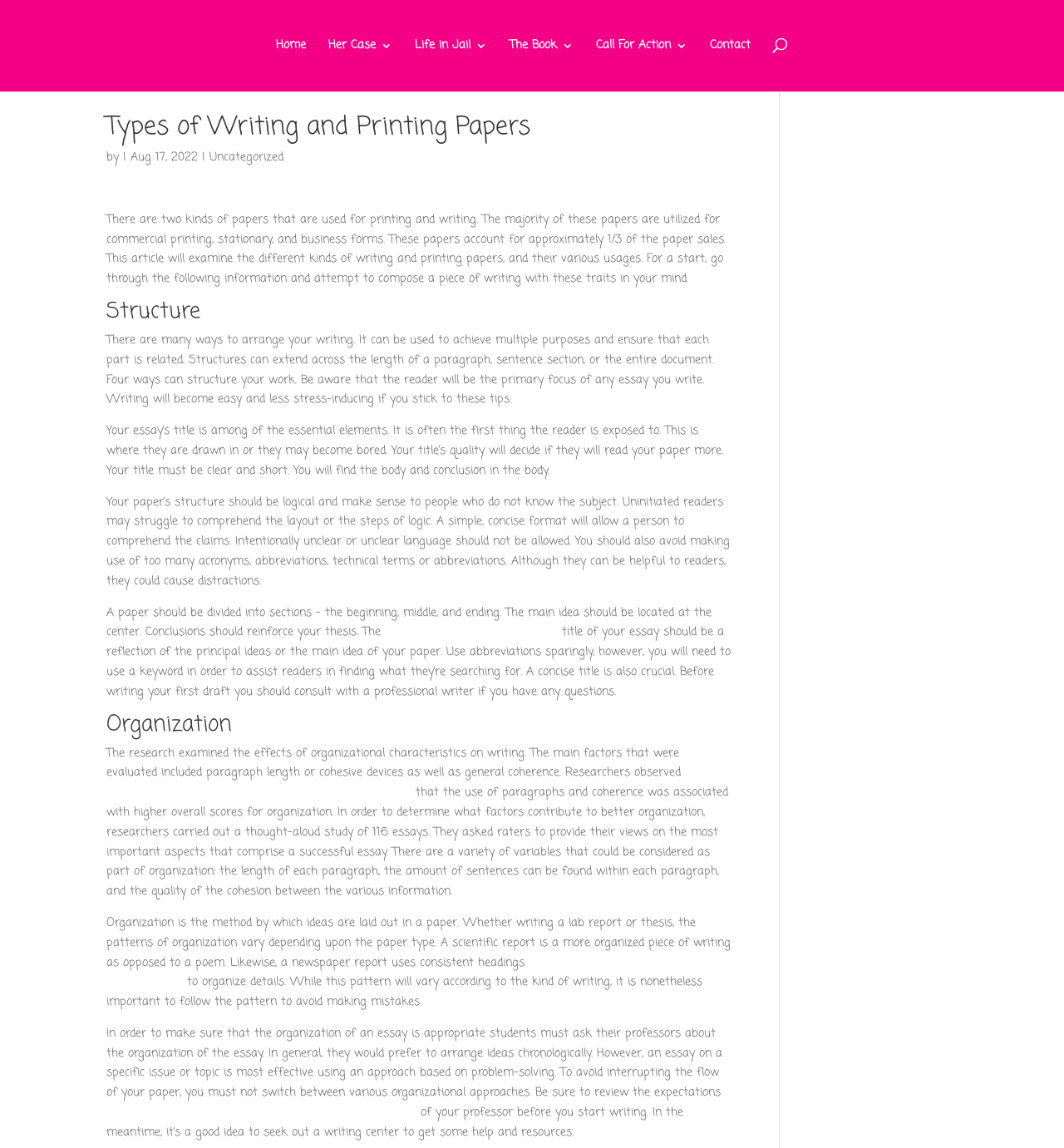Can you pinpoint the bounding box coordinates for the clickable element required for this instruction: "Explore the link 'http://uedg.com/writing-a-term-paper-for-fun-and-profit/'"? The coordinates should be four float numbers between 0 and 1, i.e., [left, top, right, bottom].

[0.1, 0.683, 0.387, 0.698]